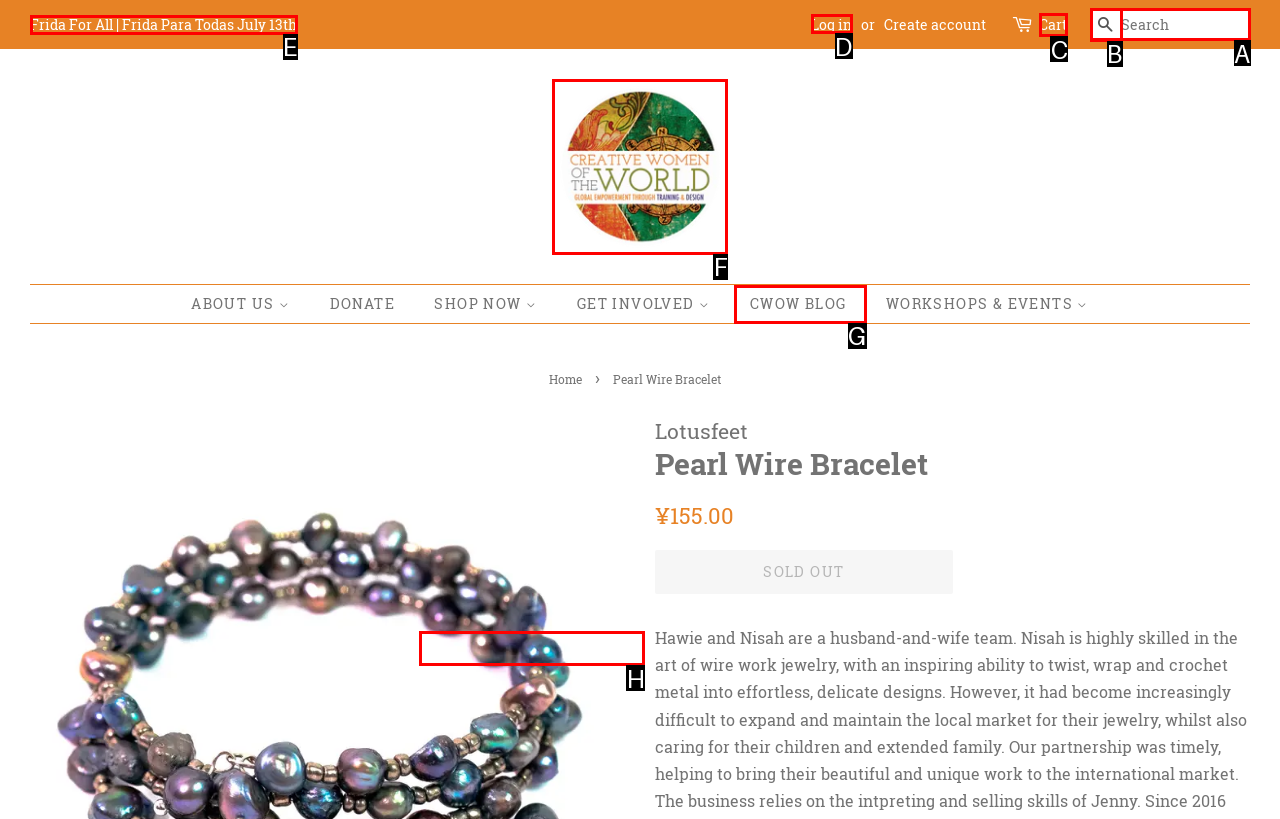Select the appropriate bounding box to fulfill the task: View the cart Respond with the corresponding letter from the choices provided.

C